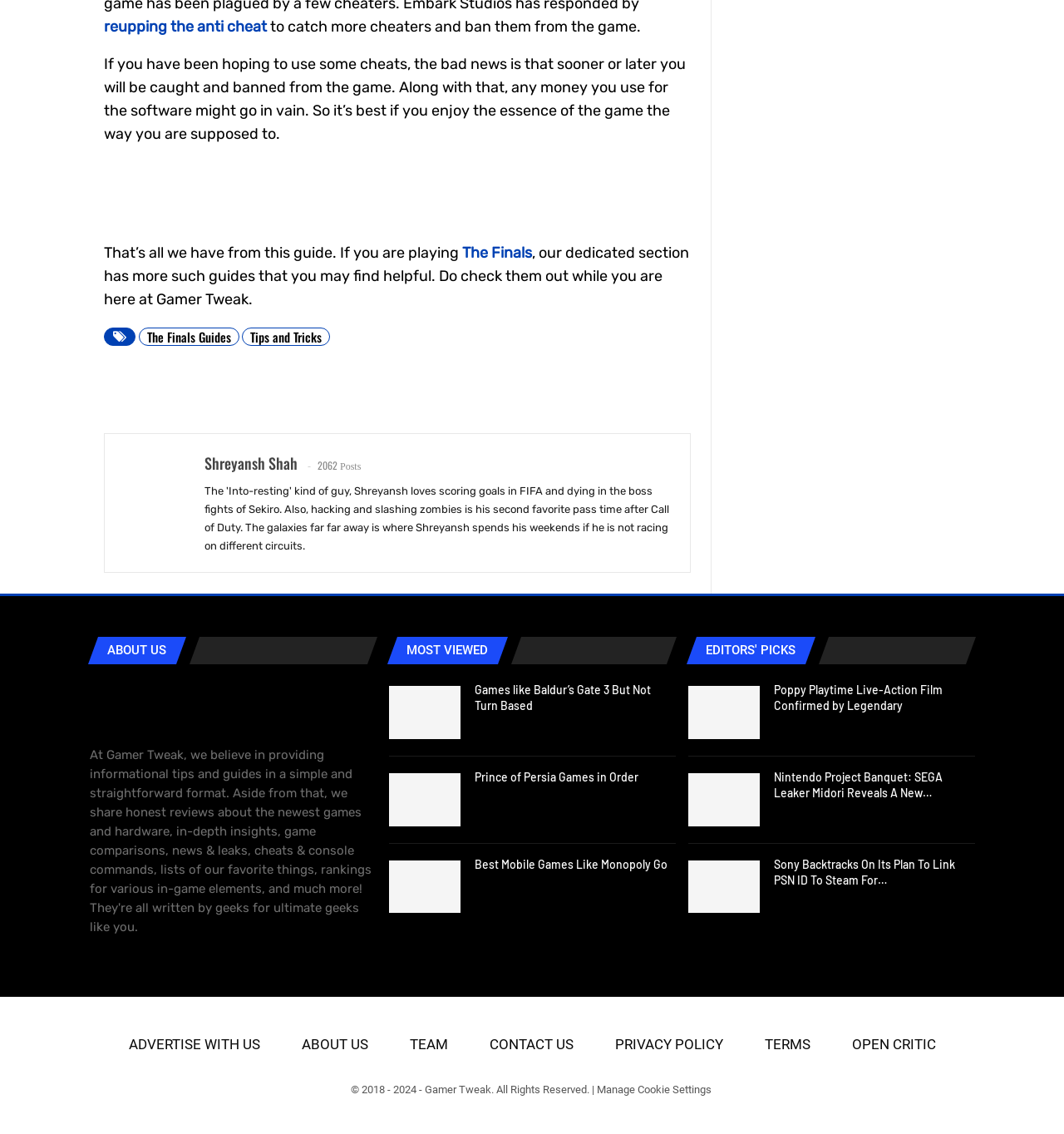Can you find the bounding box coordinates for the element that needs to be clicked to execute this instruction: "read about the Finals"? The coordinates should be given as four float numbers between 0 and 1, i.e., [left, top, right, bottom].

[0.434, 0.215, 0.5, 0.231]